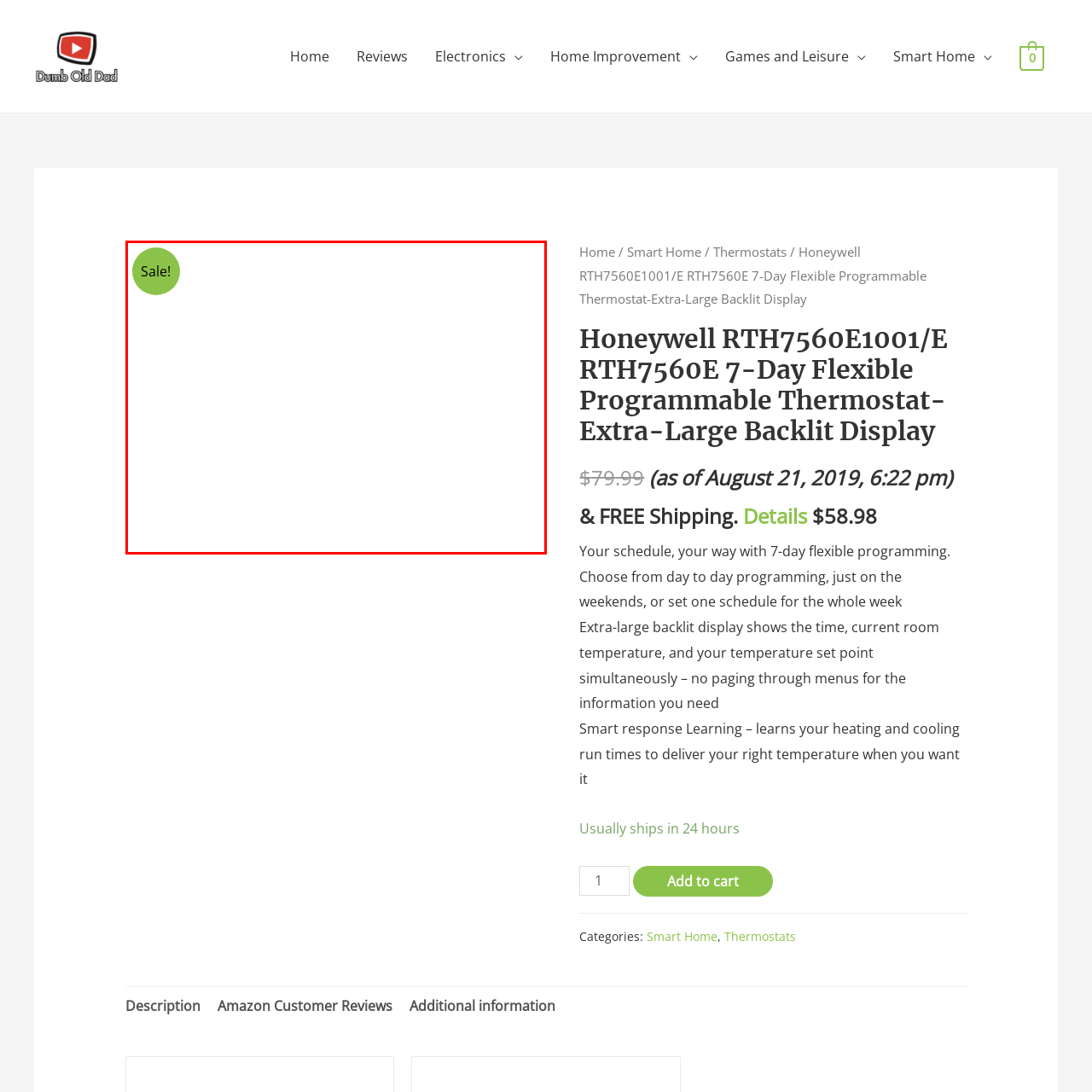Pay attention to the image encased in the red boundary and reply to the question using a single word or phrase:
What is the purpose of the badge?

Signify a promotional offer